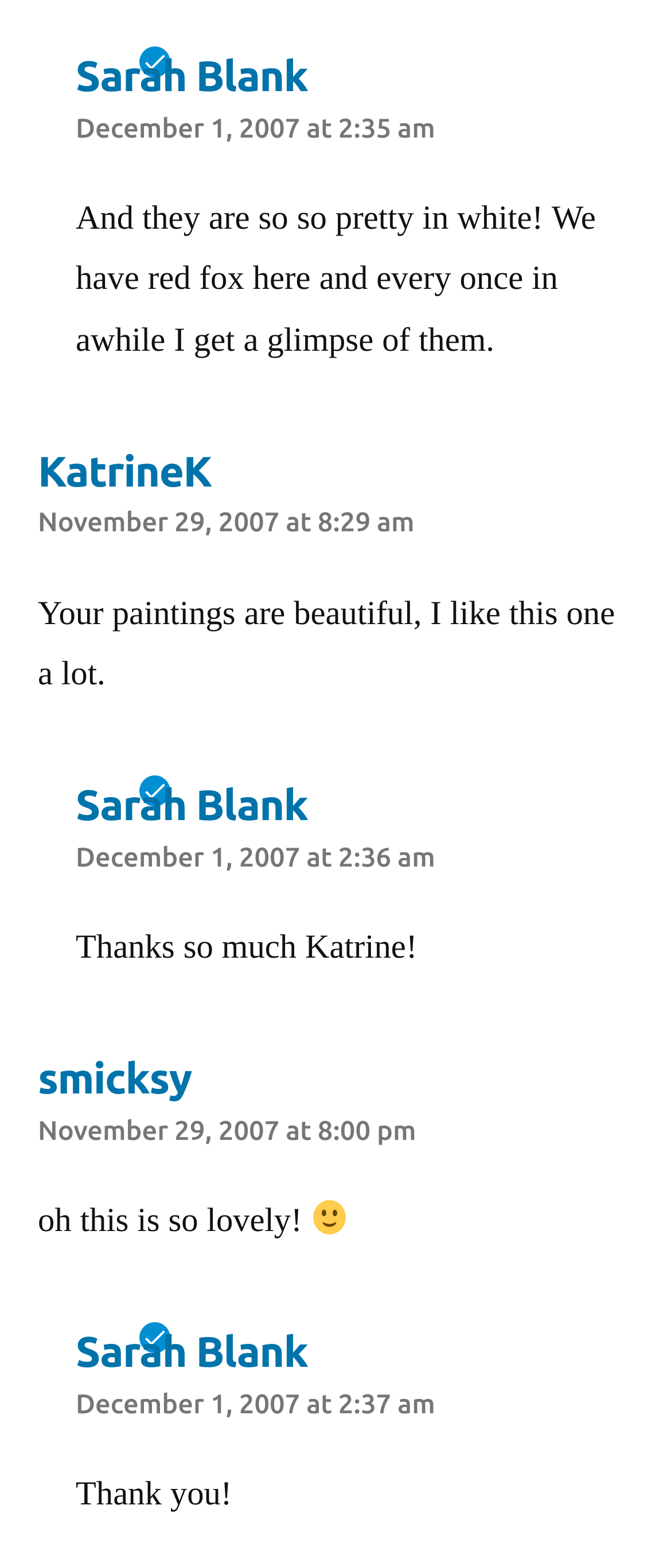Determine the bounding box coordinates of the region I should click to achieve the following instruction: "Click on the link to view Sarah Blank's reply". Ensure the bounding box coordinates are four float numbers between 0 and 1, i.e., [left, top, right, bottom].

[0.113, 0.847, 0.944, 0.879]